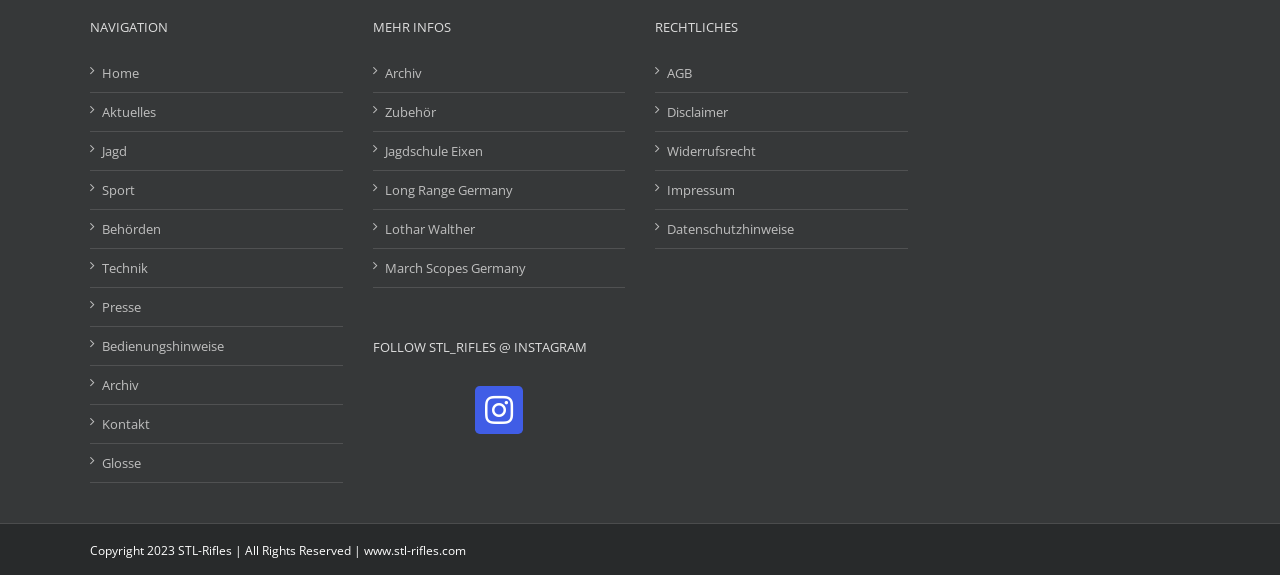Highlight the bounding box coordinates of the region I should click on to meet the following instruction: "Read Disclaimer".

[0.521, 0.179, 0.701, 0.21]